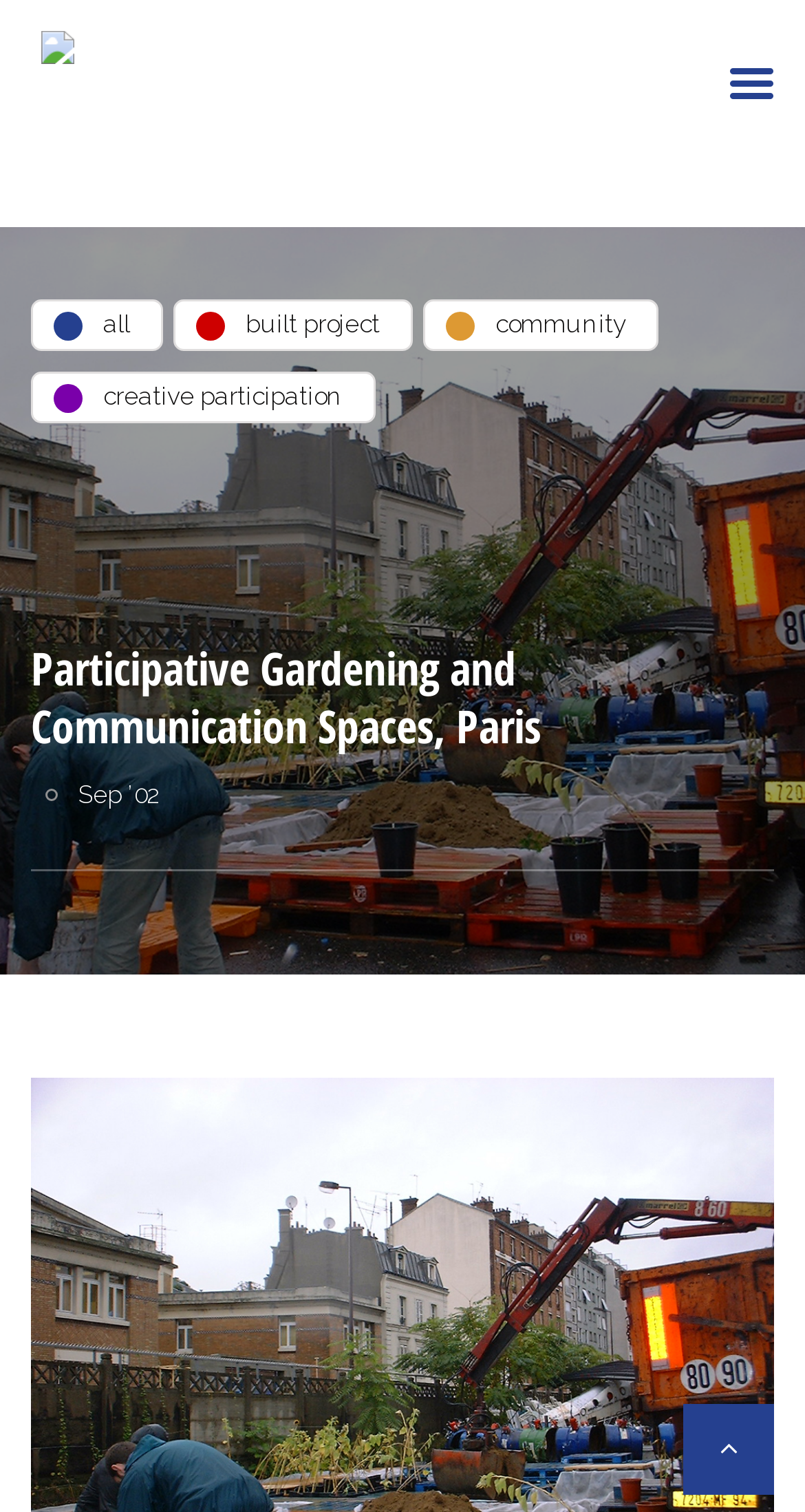Identify the bounding box for the UI element specified in this description: "parent_node: all aria-label="Scroll to top"". The coordinates must be four float numbers between 0 and 1, formatted as [left, top, right, bottom].

[0.849, 0.929, 0.962, 0.989]